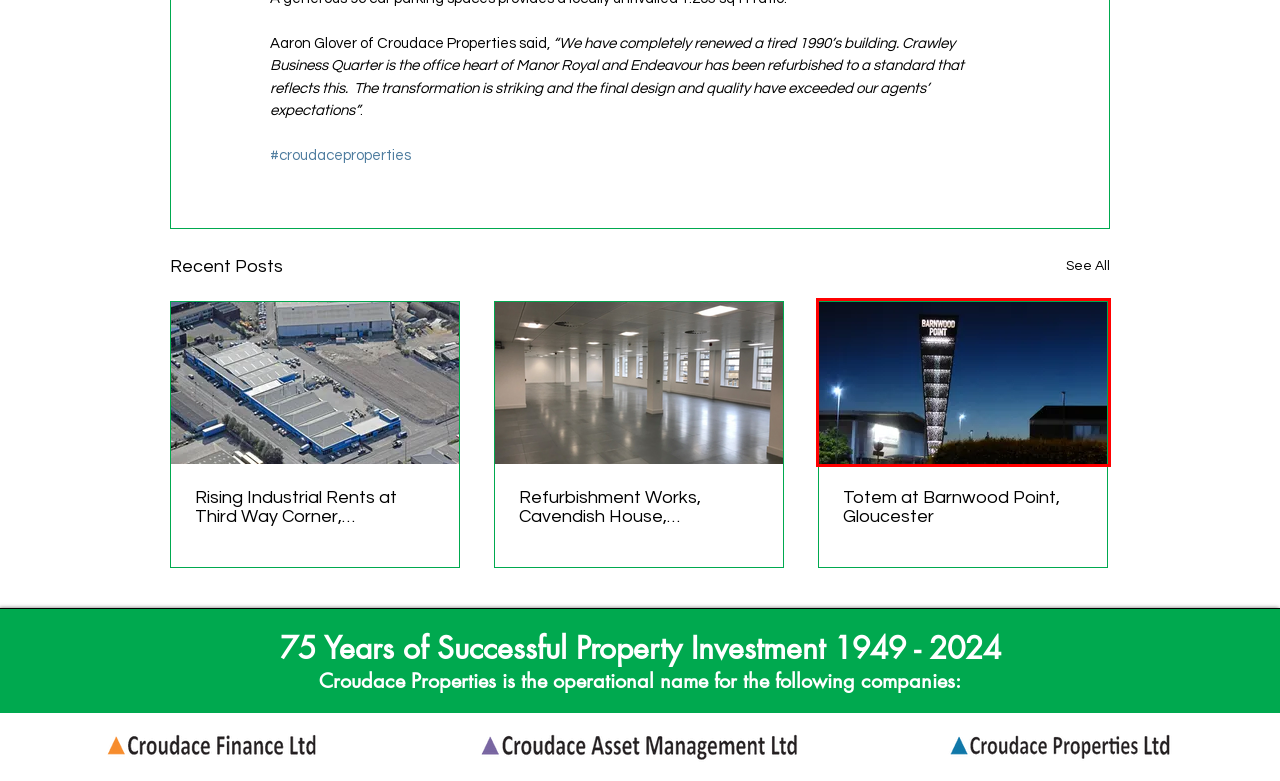Assess the screenshot of a webpage with a red bounding box and determine which webpage description most accurately matches the new page after clicking the element within the red box. Here are the options:
A. Rising Industrial Rents at Third Way Corner, Avonmouth
B. Totem at Barnwood Point, Gloucester
C. #croudaceproperties
D. About | Croudace Properties
E. Refurbishment Works, Cavendish House, Birmingham
F. Contact | Croudace Properties
G. Croudace Properties
H. Property to Let | Croudace Properties

B